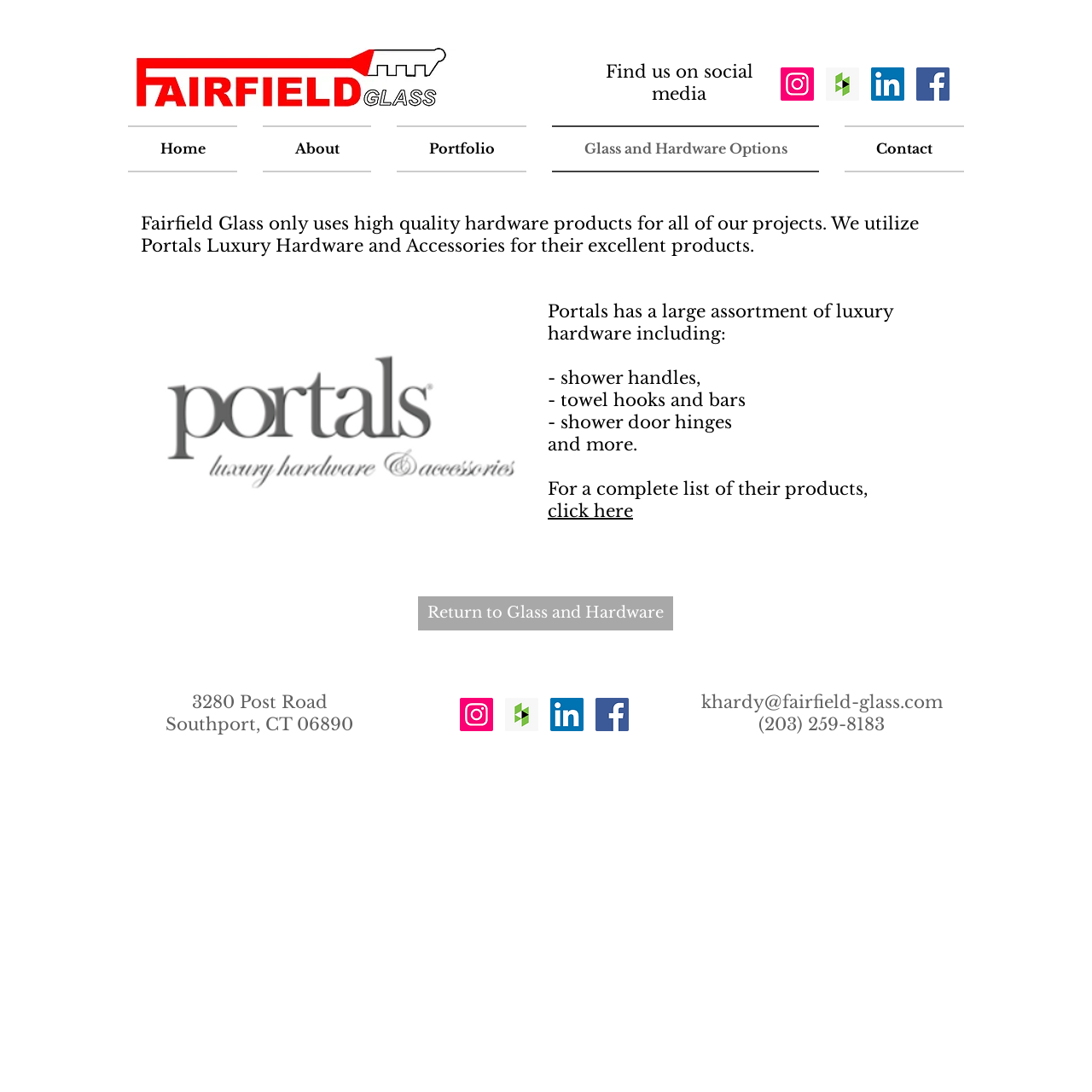Locate the bounding box coordinates of the segment that needs to be clicked to meet this instruction: "Return to Glass and Hardware".

[0.383, 0.546, 0.616, 0.577]